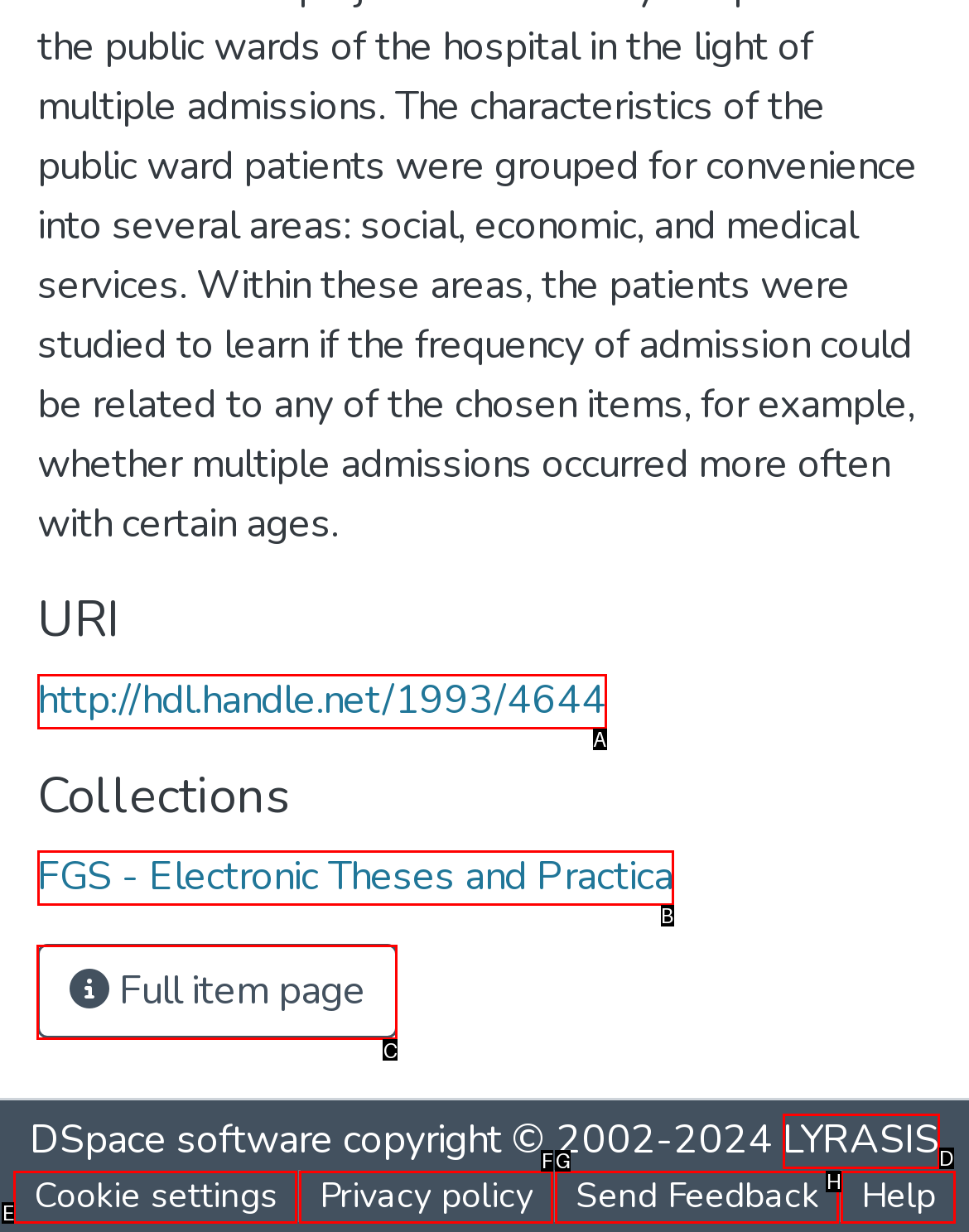Which option should you click on to fulfill this task: Like the post? Answer with the letter of the correct choice.

None